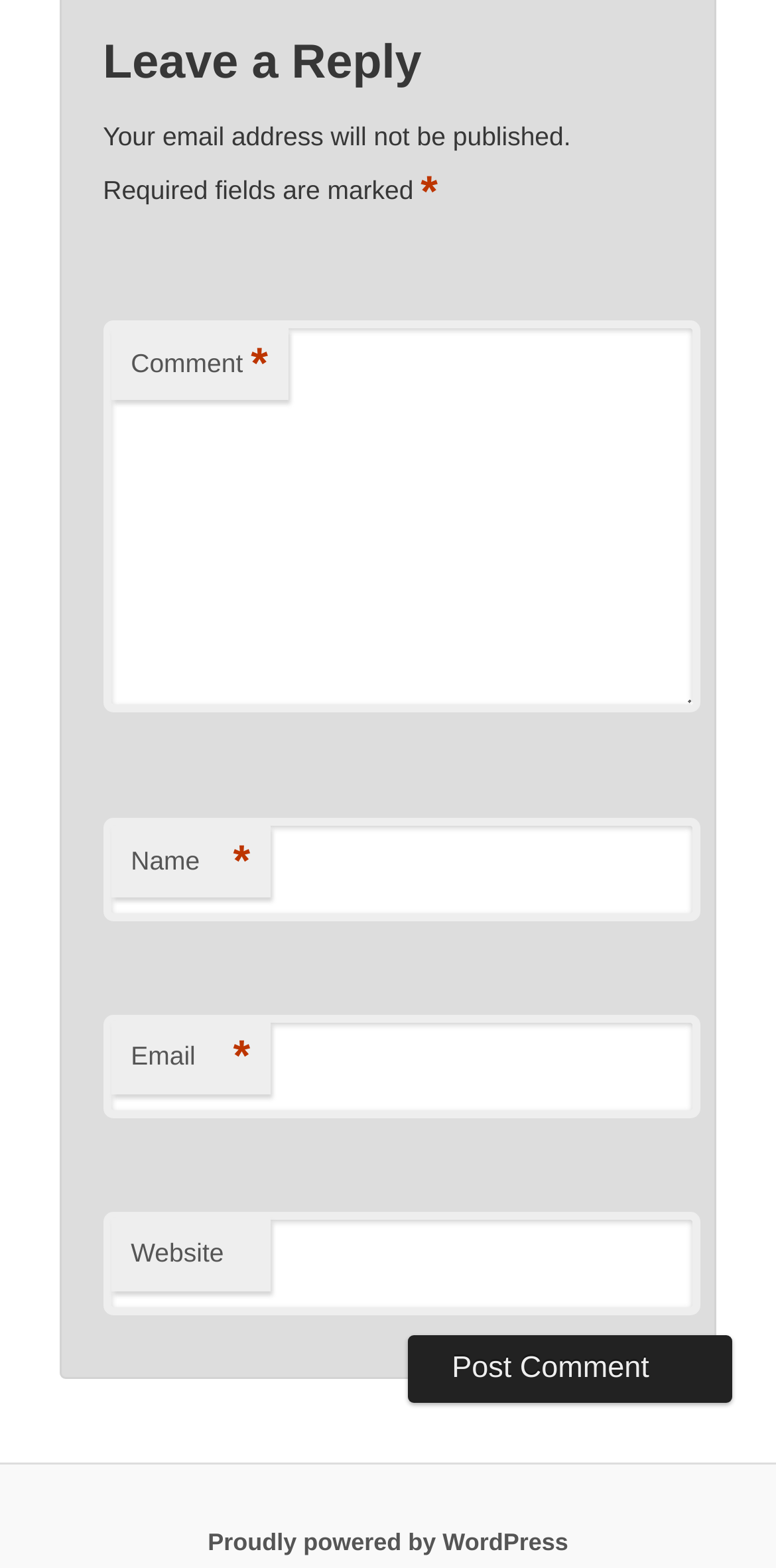What is the purpose of the text box labeled 'Comment'?
Utilize the information in the image to give a detailed answer to the question.

The purpose of the text box labeled 'Comment' is to leave a reply, as indicated by the heading 'Leave a Reply' at the top of the webpage, and the label 'Comment' next to the text box.